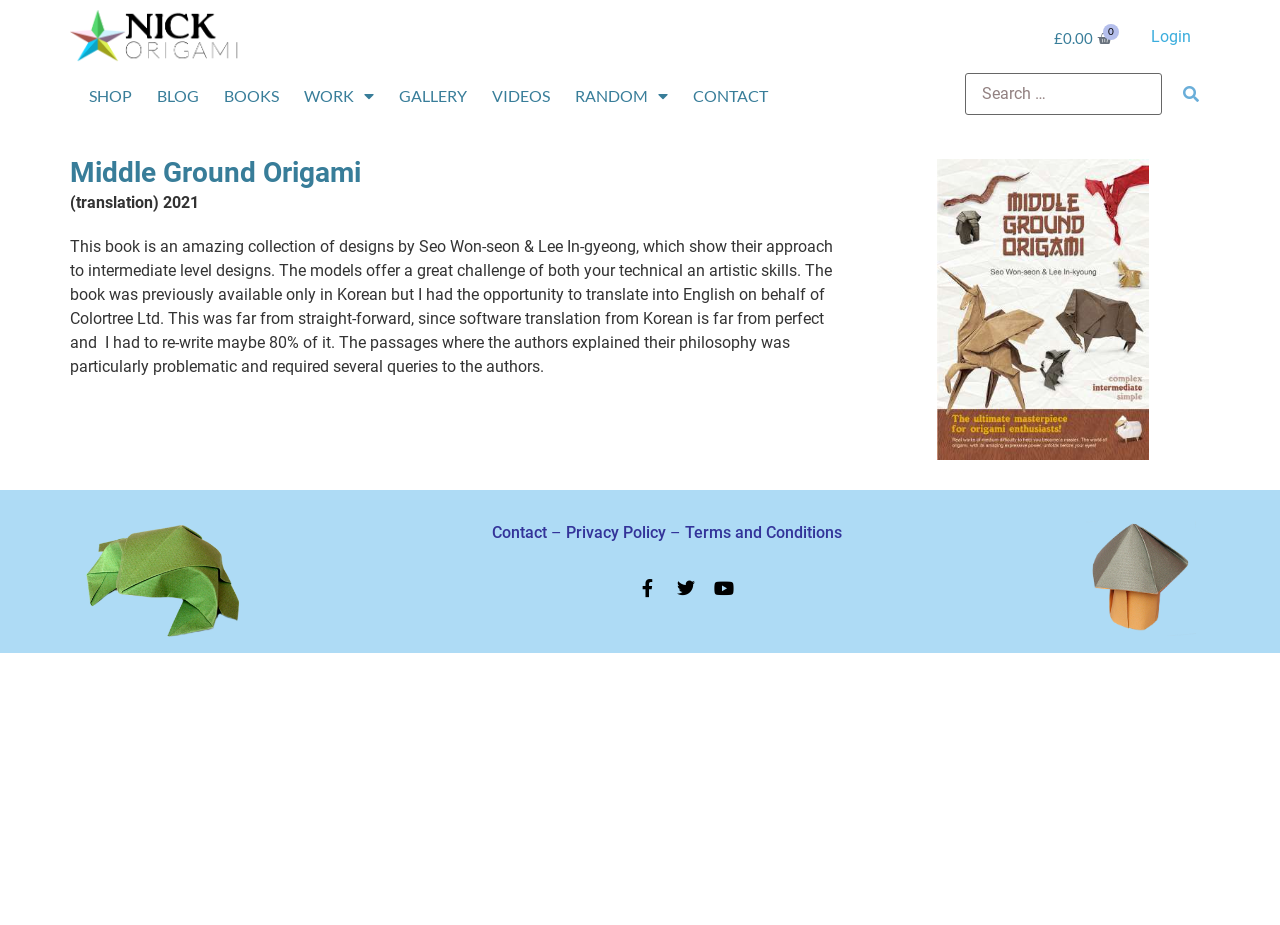What is the language of the original book? Examine the screenshot and reply using just one word or a brief phrase.

Korean